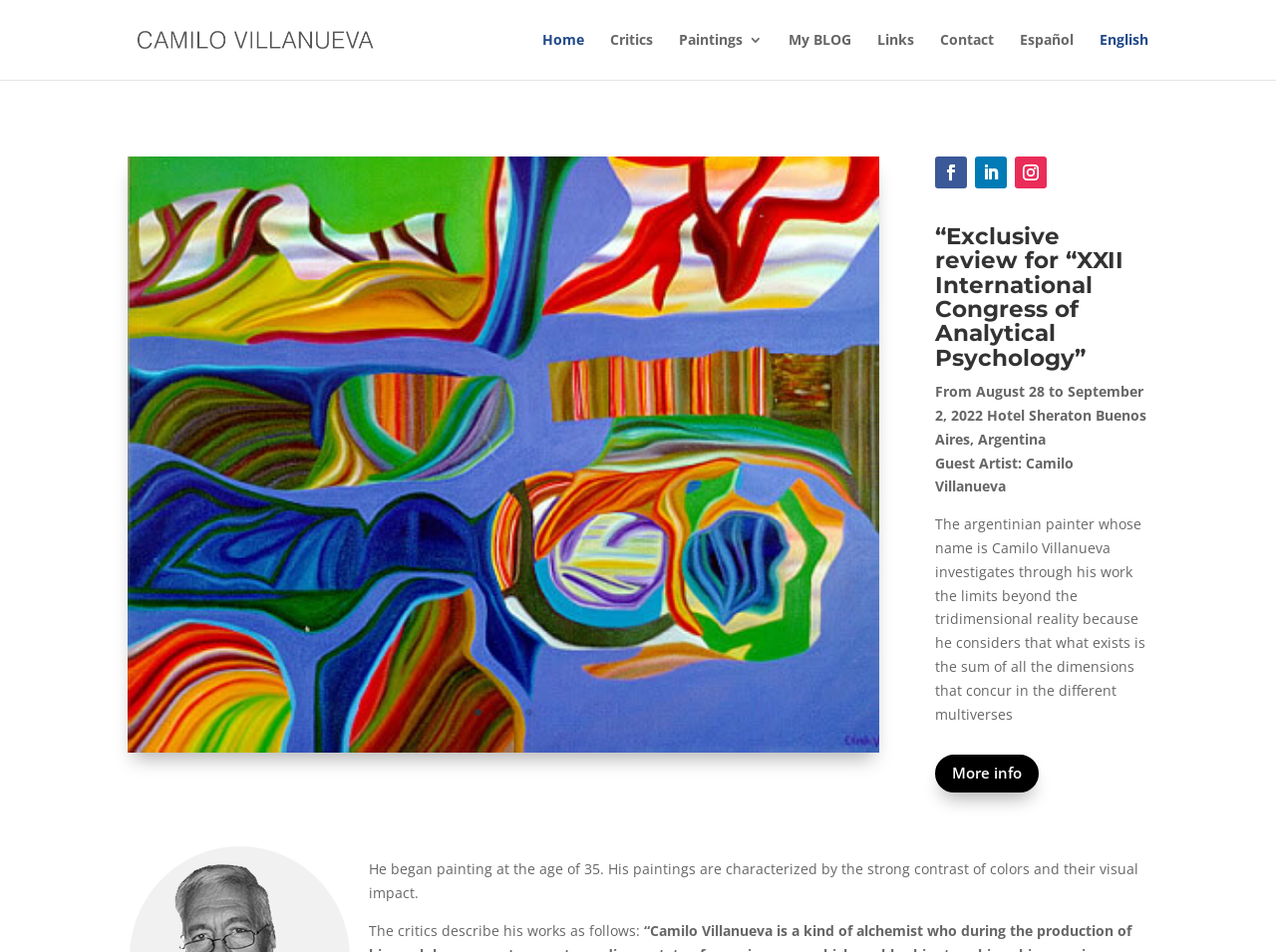Determine the bounding box coordinates of the area to click in order to meet this instruction: "Read the blog".

[0.618, 0.035, 0.667, 0.084]